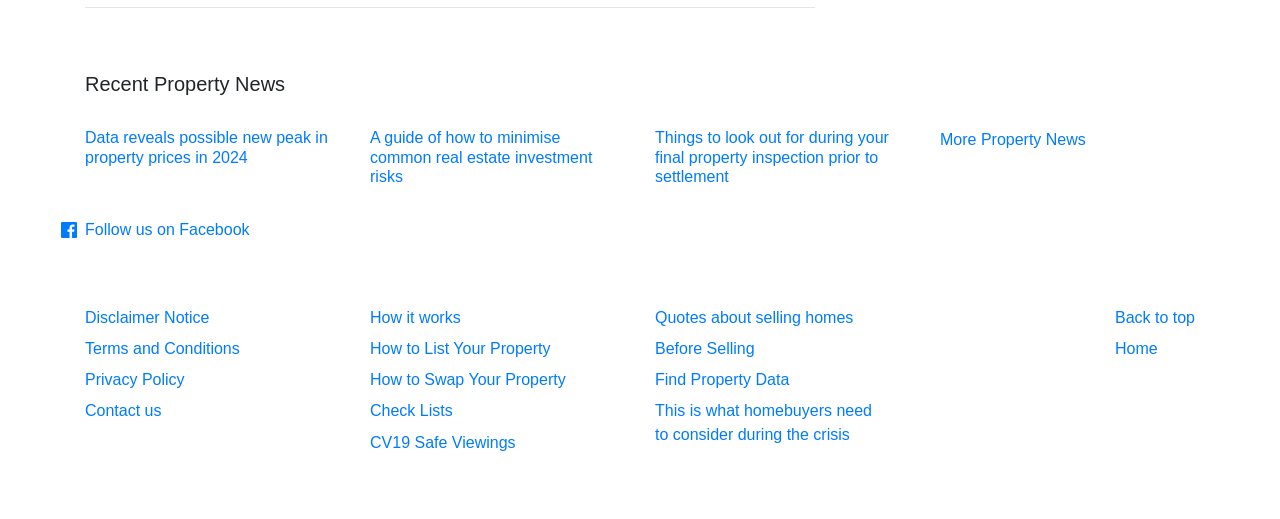What is the theme of the webpage?
Refer to the image and give a detailed answer to the question.

The webpage appears to be a real estate website, given the presence of news articles and links related to property buying, selling, and investment.